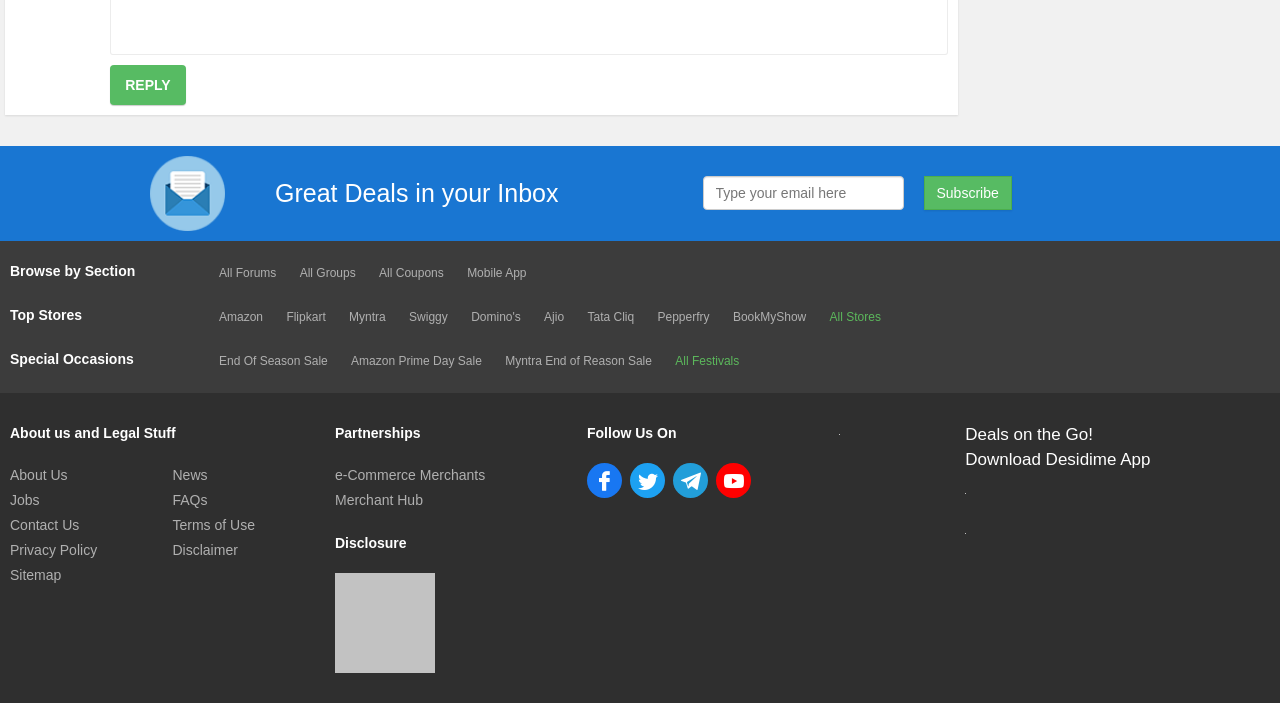Provide the bounding box coordinates for the UI element that is described by this text: "name="subscription[email_id]" placeholder="Type your email here"". The coordinates should be in the form of four float numbers between 0 and 1: [left, top, right, bottom].

[0.549, 0.252, 0.706, 0.301]